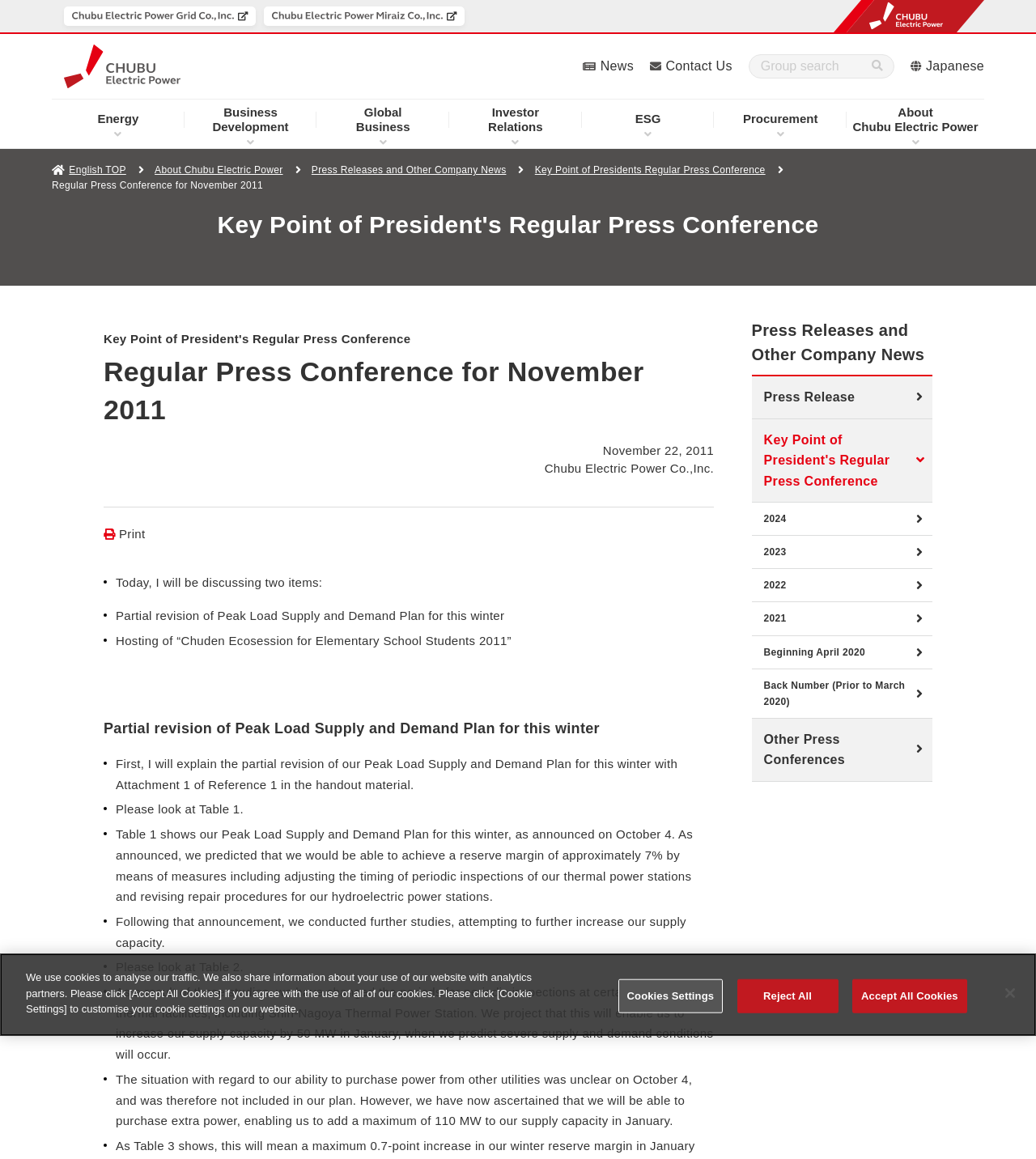Extract the bounding box coordinates of the UI element described: "2021". Provide the coordinates in the format [left, top, right, bottom] with values ranging from 0 to 1.

[0.725, 0.52, 0.9, 0.548]